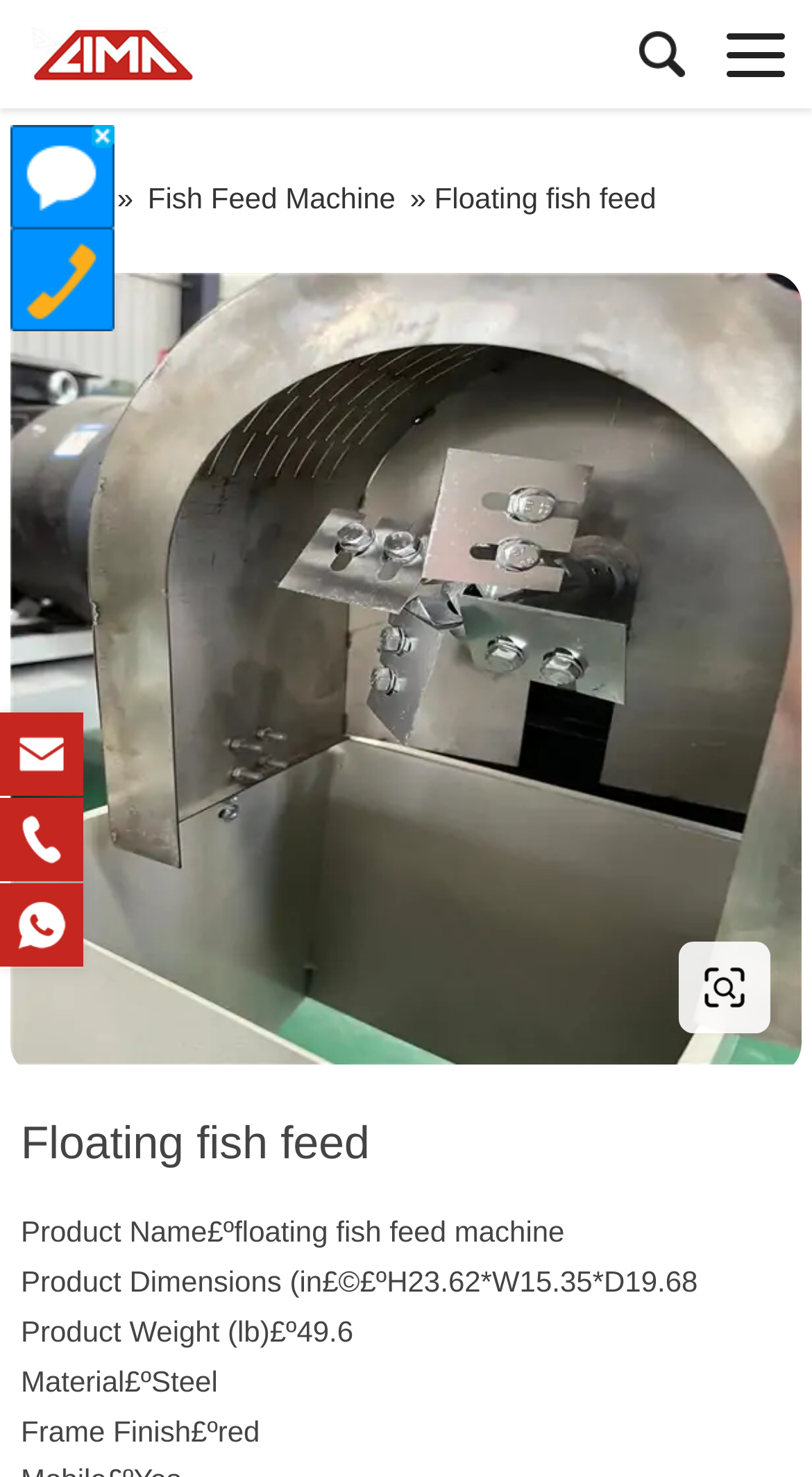Offer a detailed account of what is visible on the webpage.

The webpage is about a Lima floating fish feed pellet machine. At the top, there is a logo with the text "Lima Fish Feed Extruder" next to it, which is also a link. Below the logo, there is a navigation menu with links to "Home" and "Fish Feed Machine". 

To the right of the navigation menu, there is a heading that reads "Floating fish feed" and below it, there is a large image that takes up most of the width of the page, showcasing the product. 

On the left side of the page, there is a section with detailed product information, including the product name, dimensions, weight, material, and frame finish. The text is organized in a list format with clear headings and concise descriptions.

At the bottom of the page, there are three links with corresponding images, which appear to be social media icons or links to other related pages. There is also a small image at the top-right corner of the page, which may be a logo or a button.